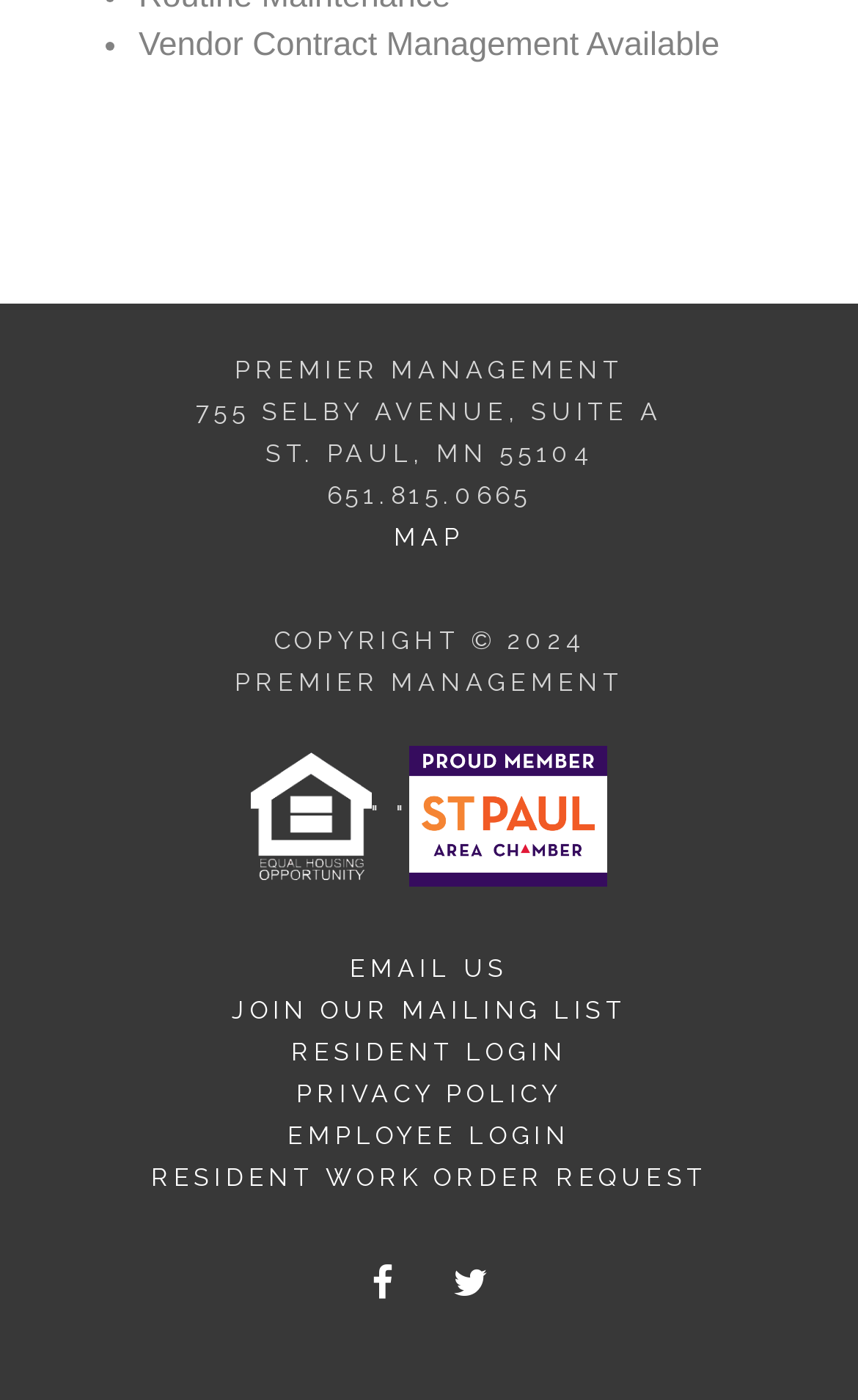Find the UI element described as: "parent_node: COPYRIGHT © 2024" and predict its bounding box coordinates. Ensure the coordinates are four float numbers between 0 and 1, [left, top, right, bottom].

[0.291, 0.57, 0.432, 0.592]